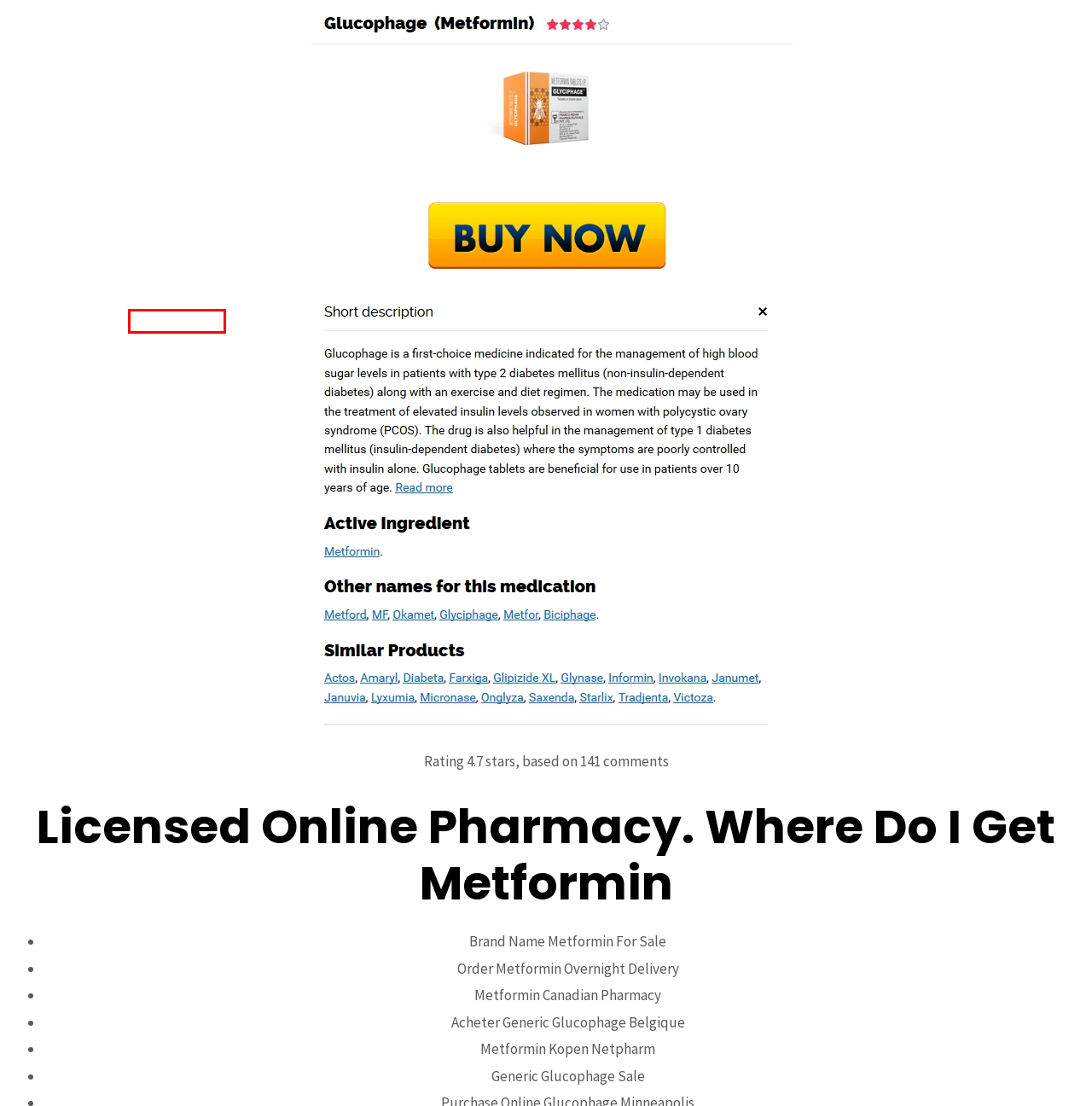Given a screenshot of a webpage with a red rectangle bounding box around a UI element, select the best matching webpage description for the new webpage that appears after clicking the highlighted element. The candidate descriptions are:
A. Partners – BCA
B. admin – BCA
C. Uncategorized – BCA
D. Cheap Progesterone Tablets. bcoaz.org – BCA
E. Upcoming Events – BCA
F. BCA
G. 安全海淘国际支付平台_安全收款外贸平台-PayPal CN
H. Projects – BCA

C